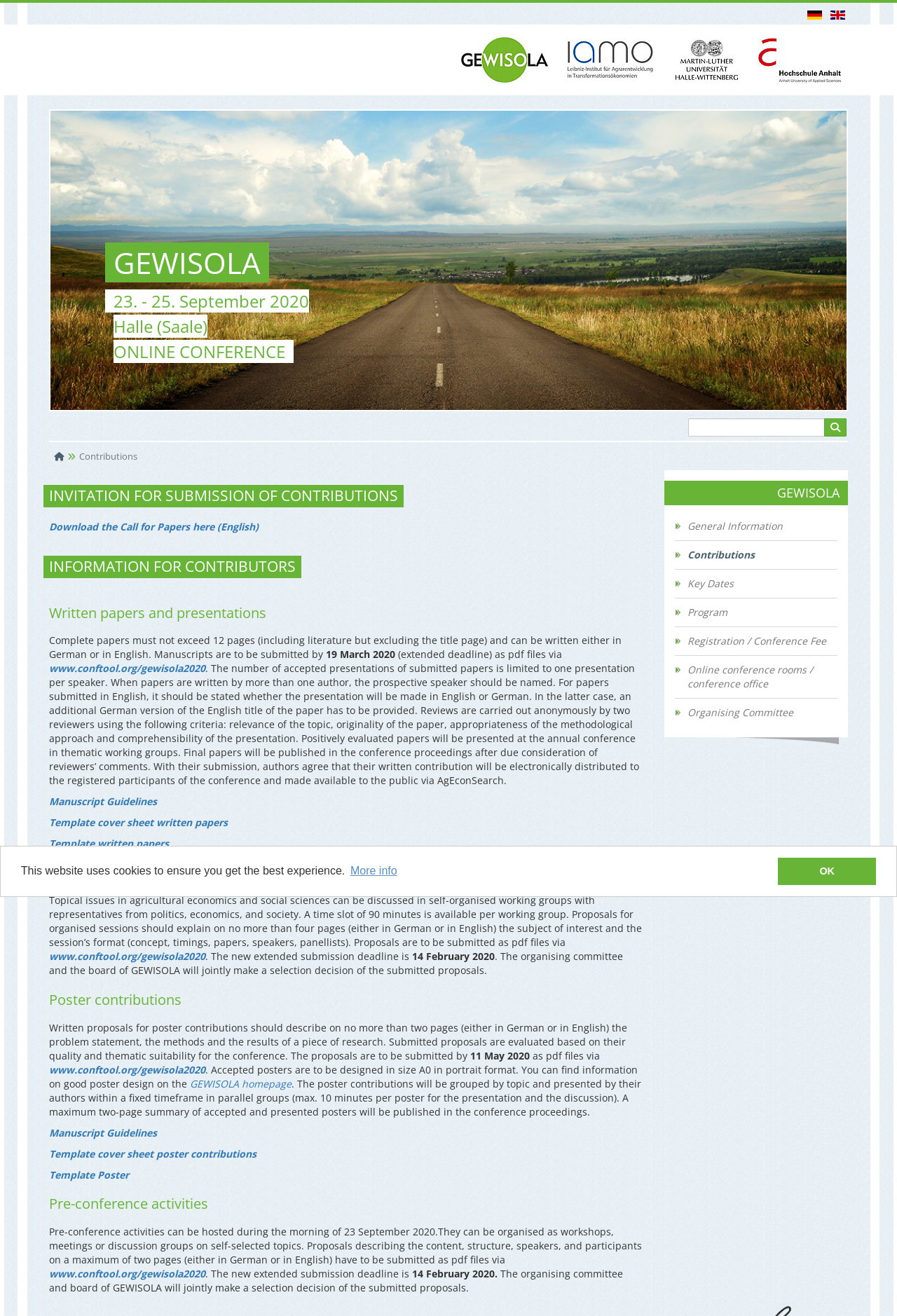Based on the element description "General Information", predict the bounding box coordinates of the UI element.

[0.752, 0.389, 0.934, 0.411]